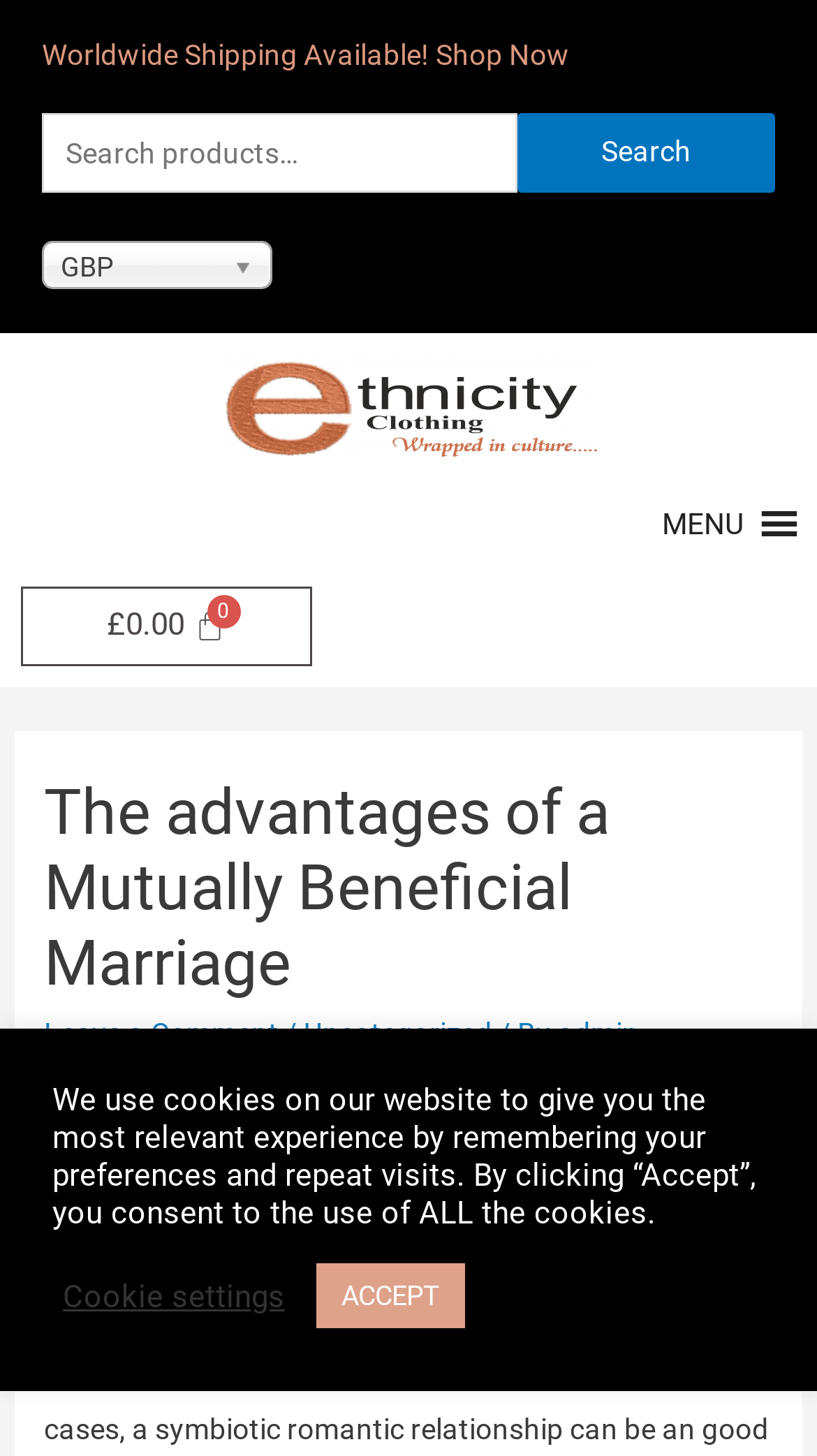Provide the bounding box coordinates of the HTML element this sentence describes: "MENUMENU". The bounding box coordinates consist of four float numbers between 0 and 1, i.e., [left, top, right, bottom].

[0.81, 0.33, 0.985, 0.388]